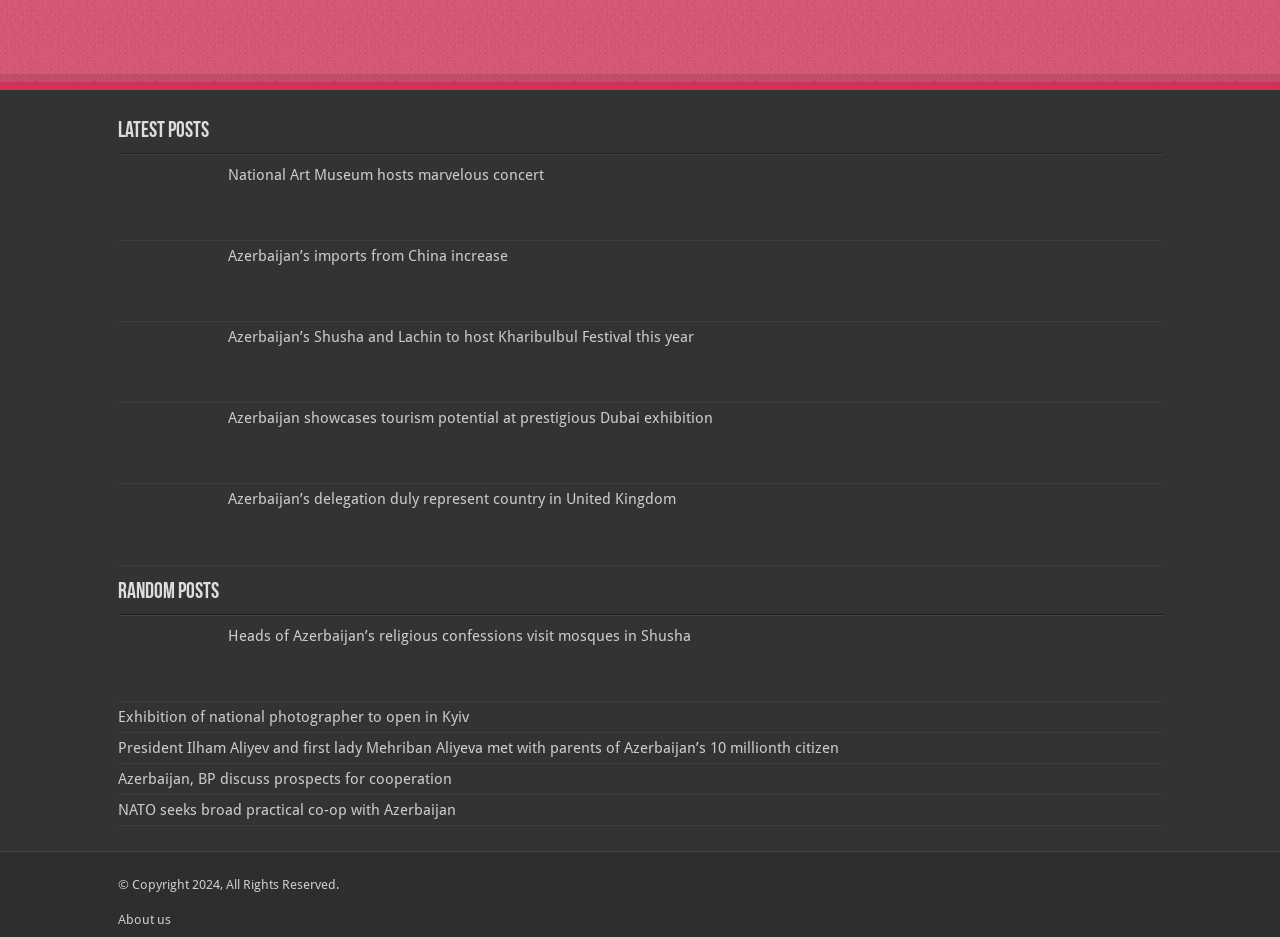What is the country mentioned in the last post?
From the image, respond with a single word or phrase.

Azerbaijan